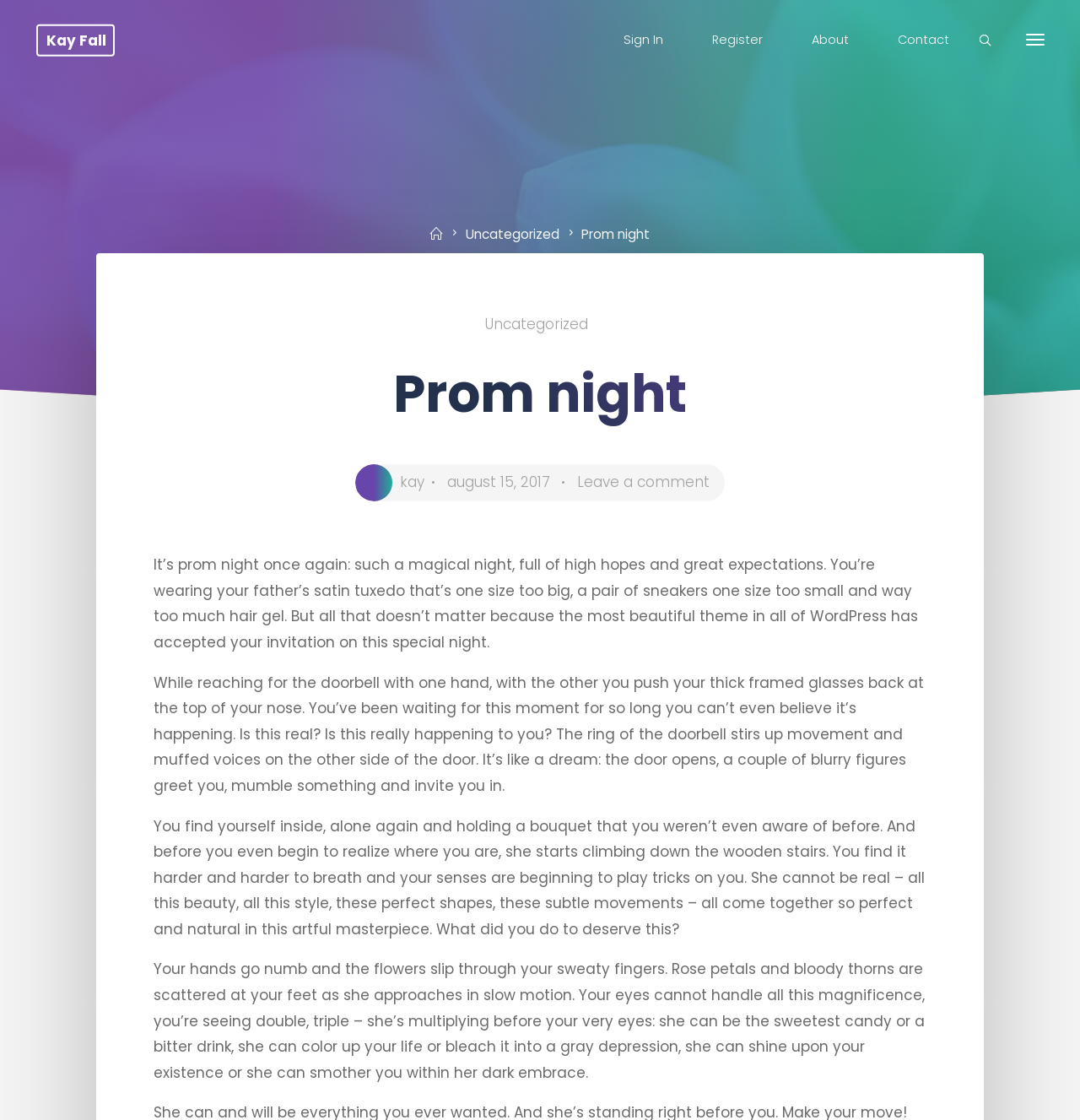Find the bounding box coordinates for the area that should be clicked to accomplish the instruction: "Click on the 'Sign In' link".

[0.555, 0.008, 0.637, 0.064]